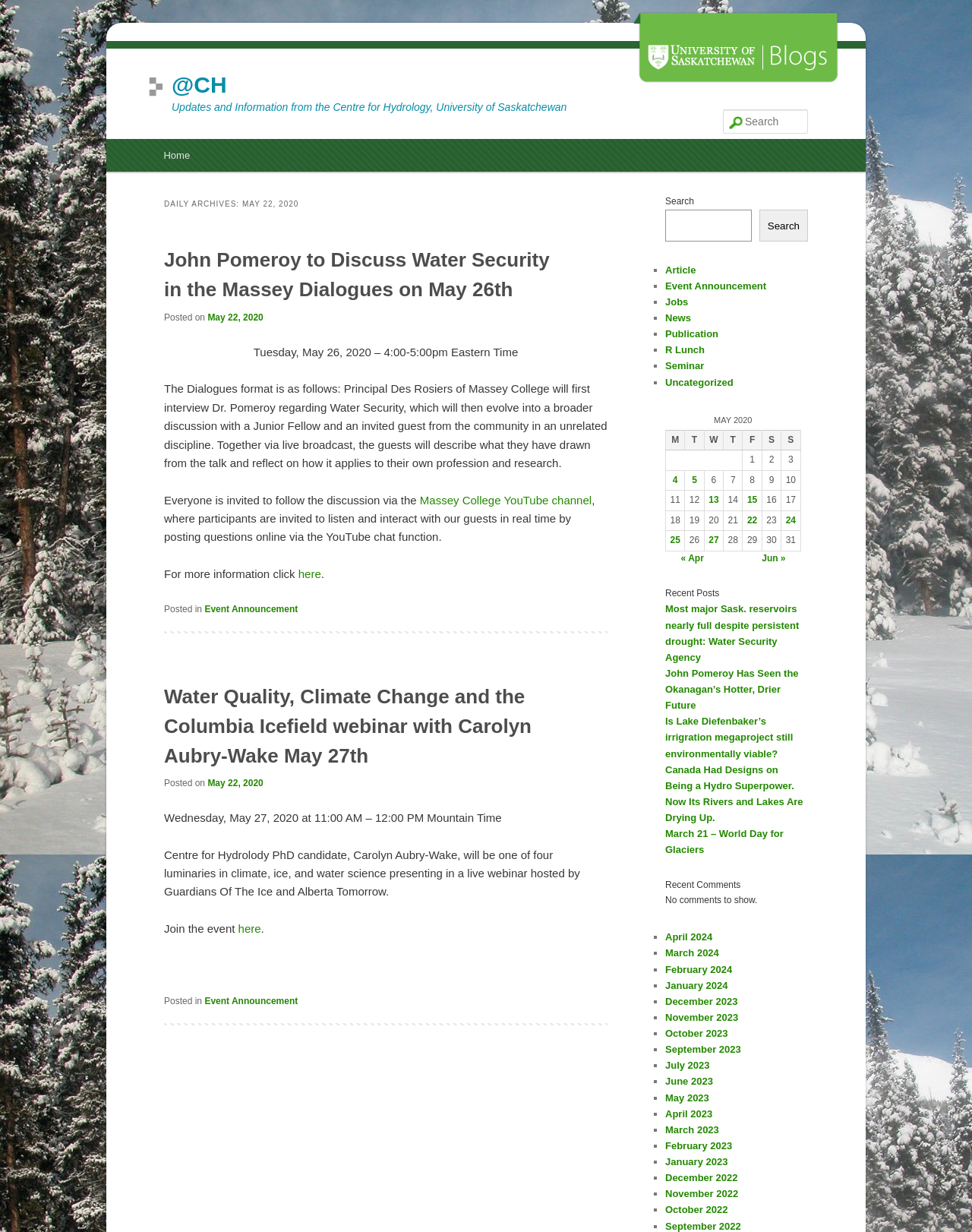What is the date of the latest article?
Using the image as a reference, give an elaborate response to the question.

I found the latest article by looking at the article sections on the webpage. The first article section has a heading 'John Pomeroy to Discuss Water Security in the Massey Dialogues on May 26th' and a posted date 'May 22, 2020'. Therefore, the date of the latest article is May 22, 2020.